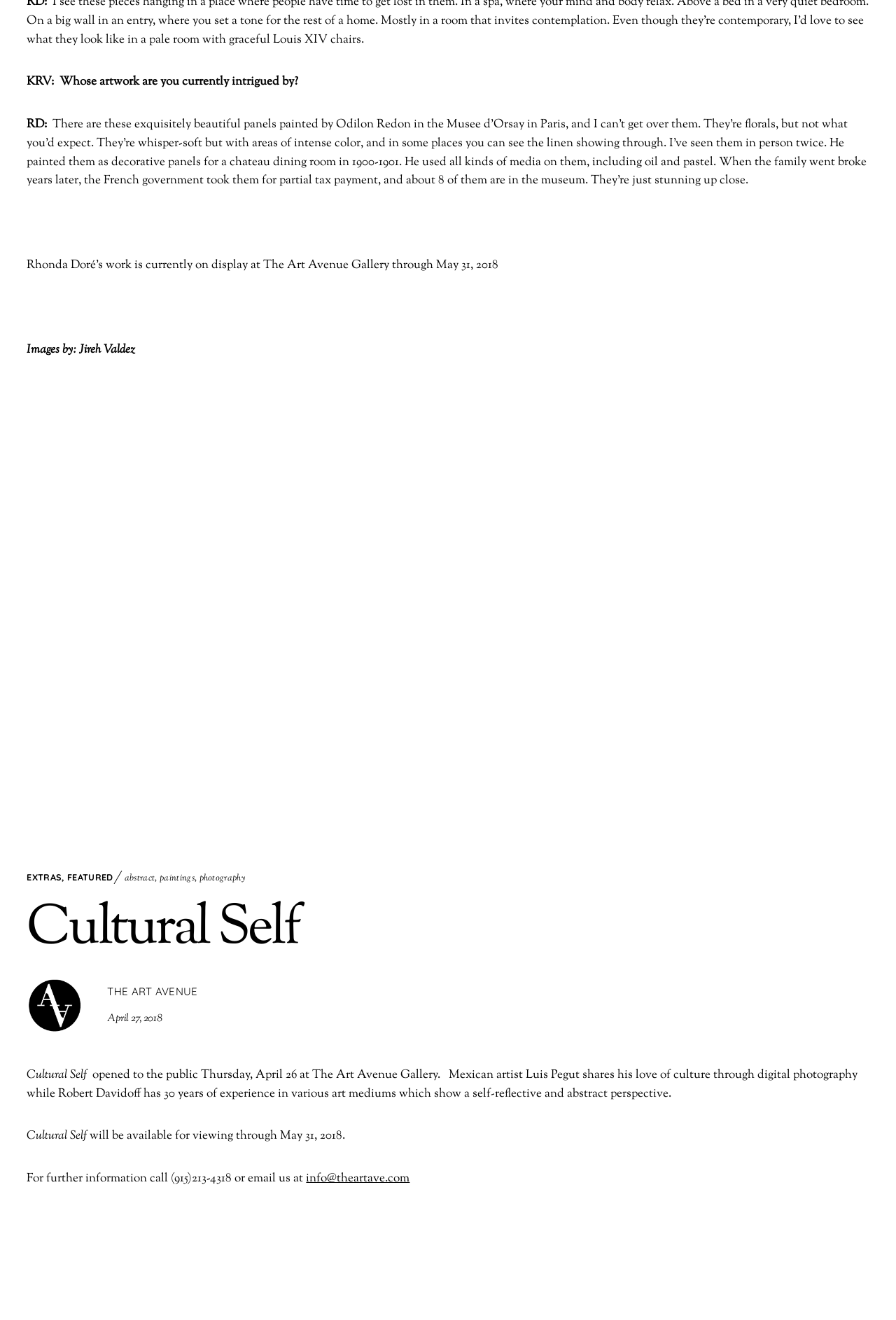Please identify the bounding box coordinates of the element's region that needs to be clicked to fulfill the following instruction: "Learn about Cristiano Ronaldo". The bounding box coordinates should consist of four float numbers between 0 and 1, i.e., [left, top, right, bottom].

None